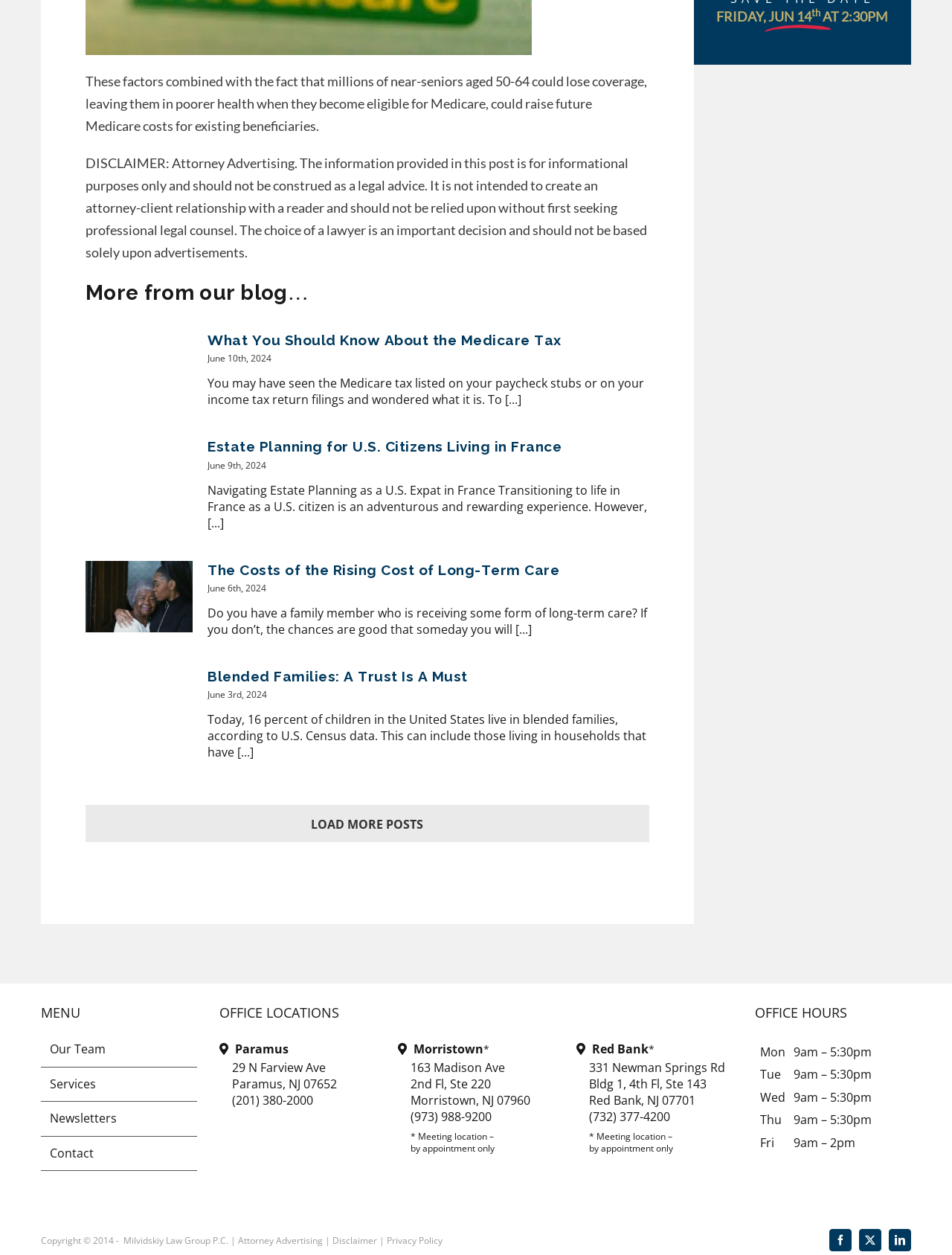Locate the bounding box coordinates of the area to click to fulfill this instruction: "View the Estate Planning Insights for U.S. Citizens Living in France". The bounding box should be presented as four float numbers between 0 and 1, in the order [left, top, right, bottom].

[0.09, 0.349, 0.202, 0.406]